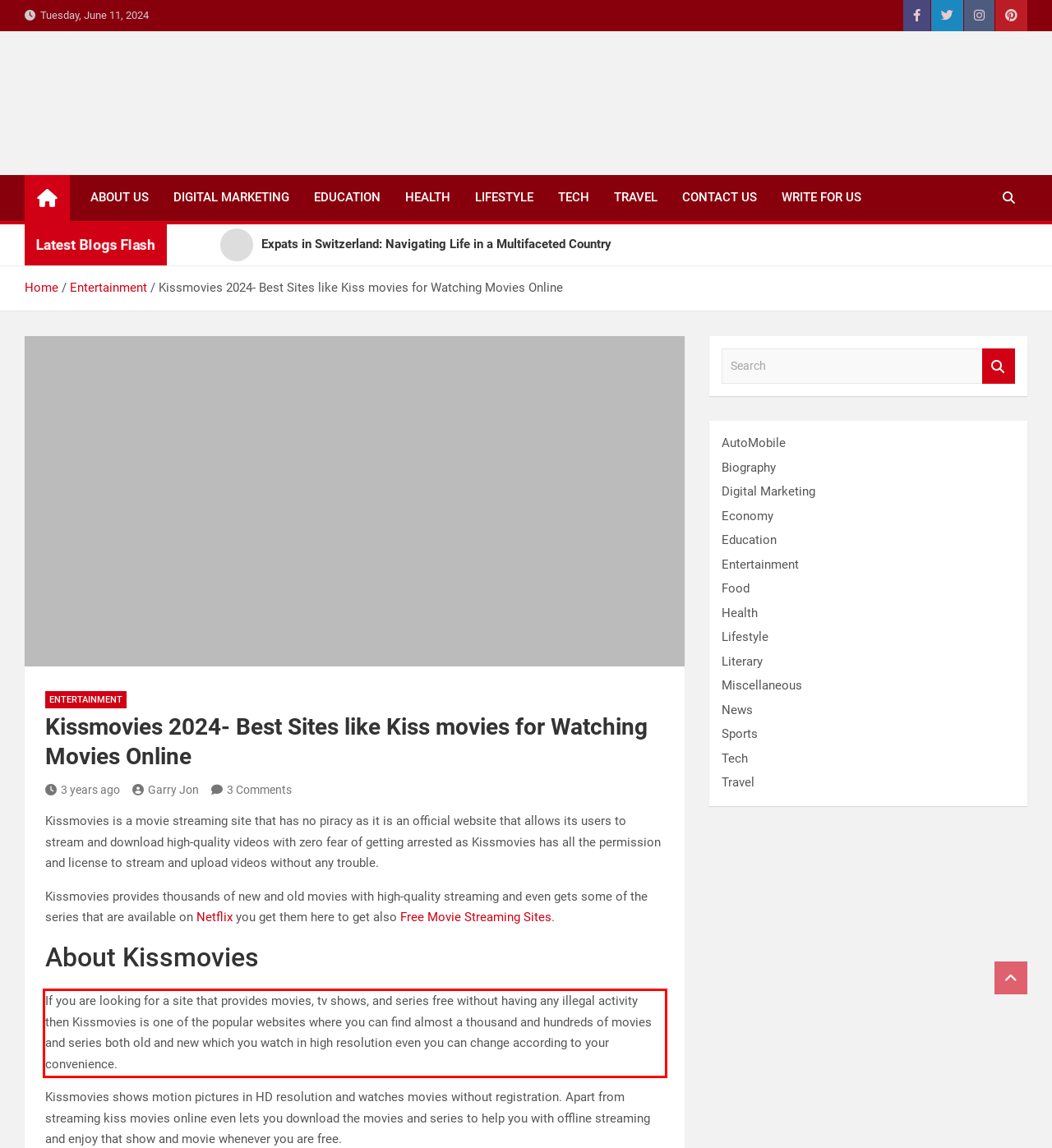Using the provided webpage screenshot, identify and read the text within the red rectangle bounding box.

If you are looking for a site that provides movies, tv shows, and series free without having any illegal activity then Kissmovies is one of the popular websites where you can find almost a thousand and hundreds of movies and series both old and new which you watch in high resolution even you can change according to your convenience.